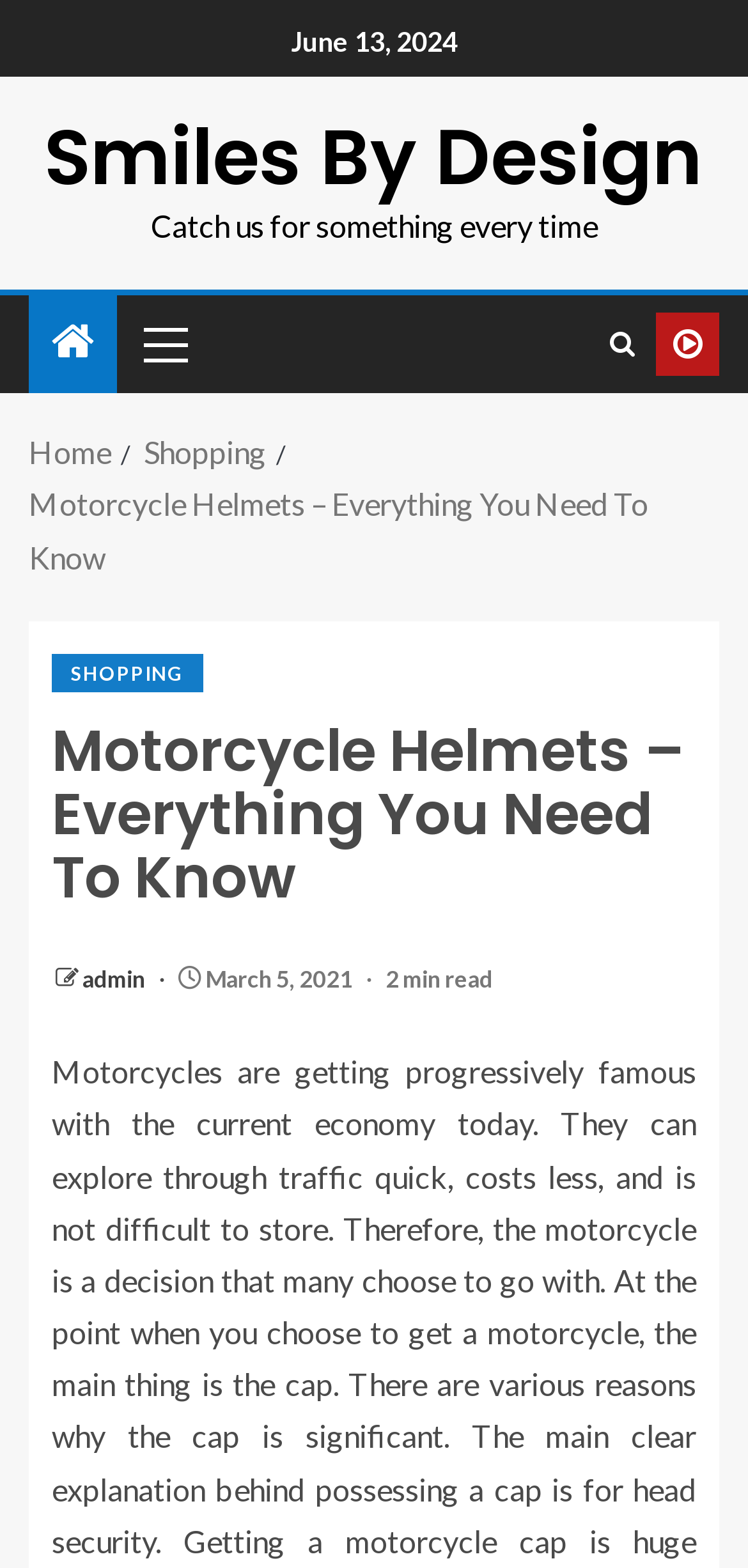Could you specify the bounding box coordinates for the clickable section to complete the following instruction: "go to Smiles By Design"?

[0.059, 0.066, 0.941, 0.135]